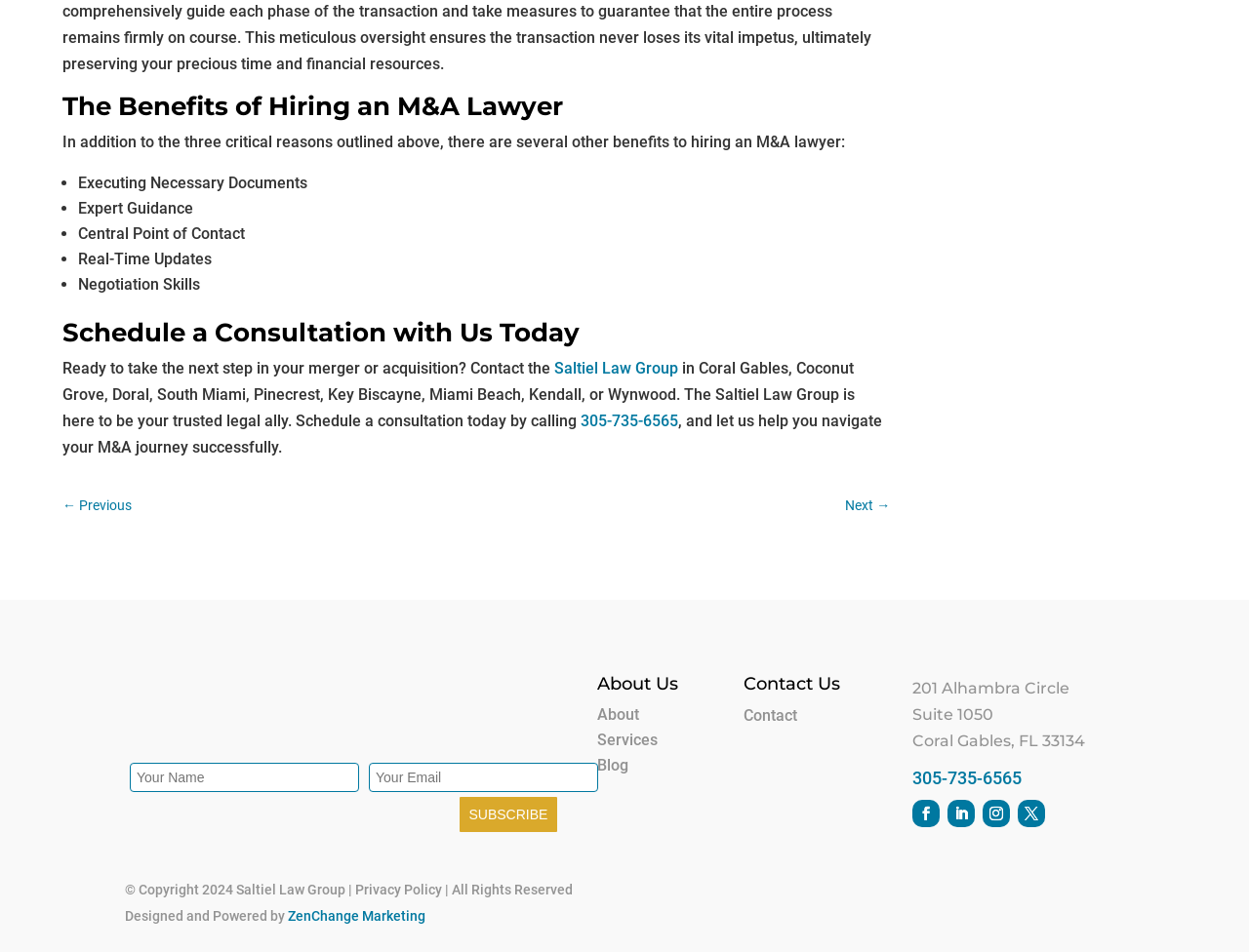Determine the bounding box coordinates of the target area to click to execute the following instruction: "Click the 'Saltiel Law Group Logo'."

[0.1, 0.776, 0.305, 0.795]